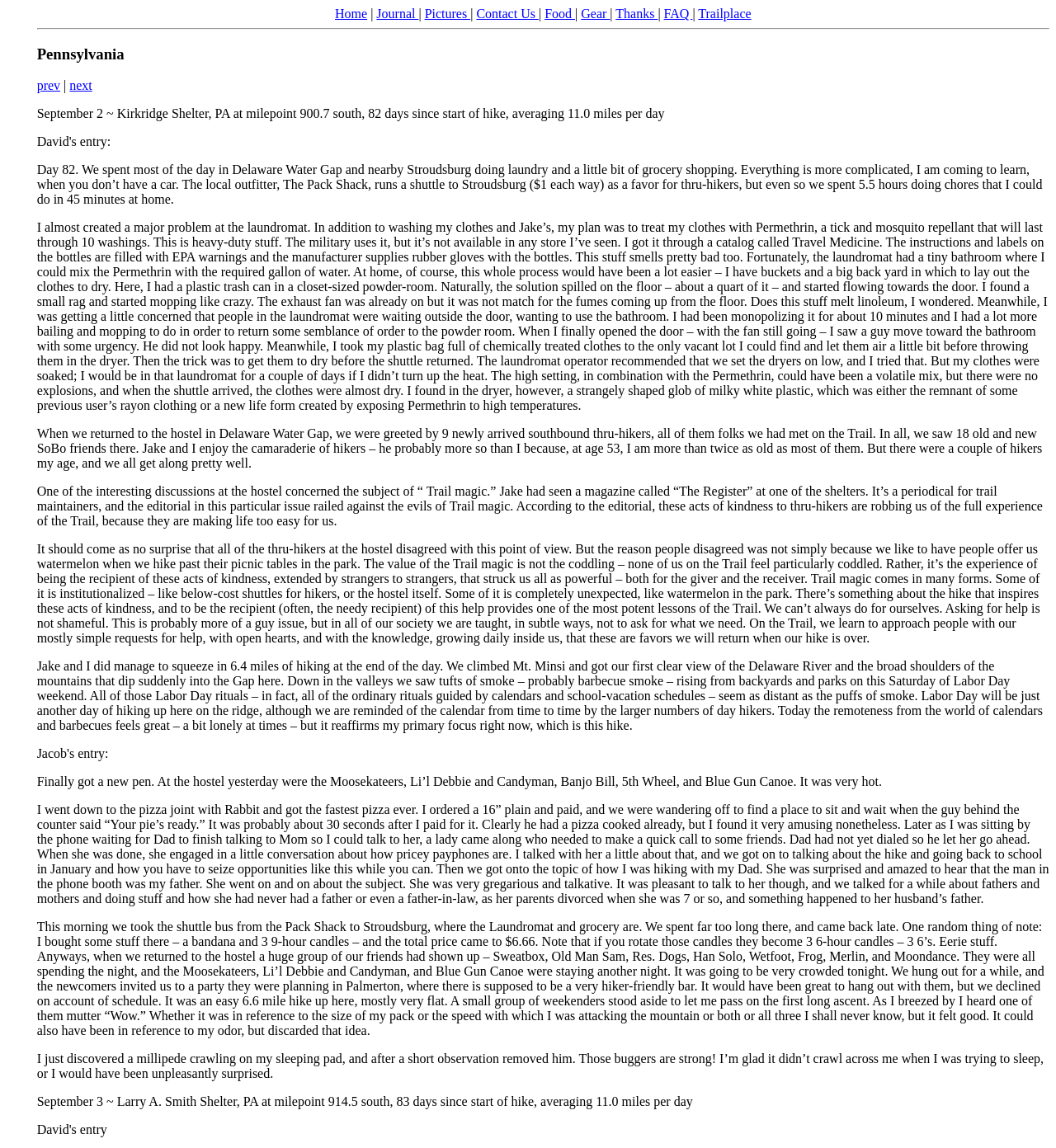What is the average miles per day?
Kindly offer a detailed explanation using the data available in the image.

From the text 'September 3 ~ Larry A. Smith Shelter, PA at milepoint 914.5 south, 83 days since start of hike, averaging 11.0 miles per day', I can see that the average miles per day is 11.0 miles.